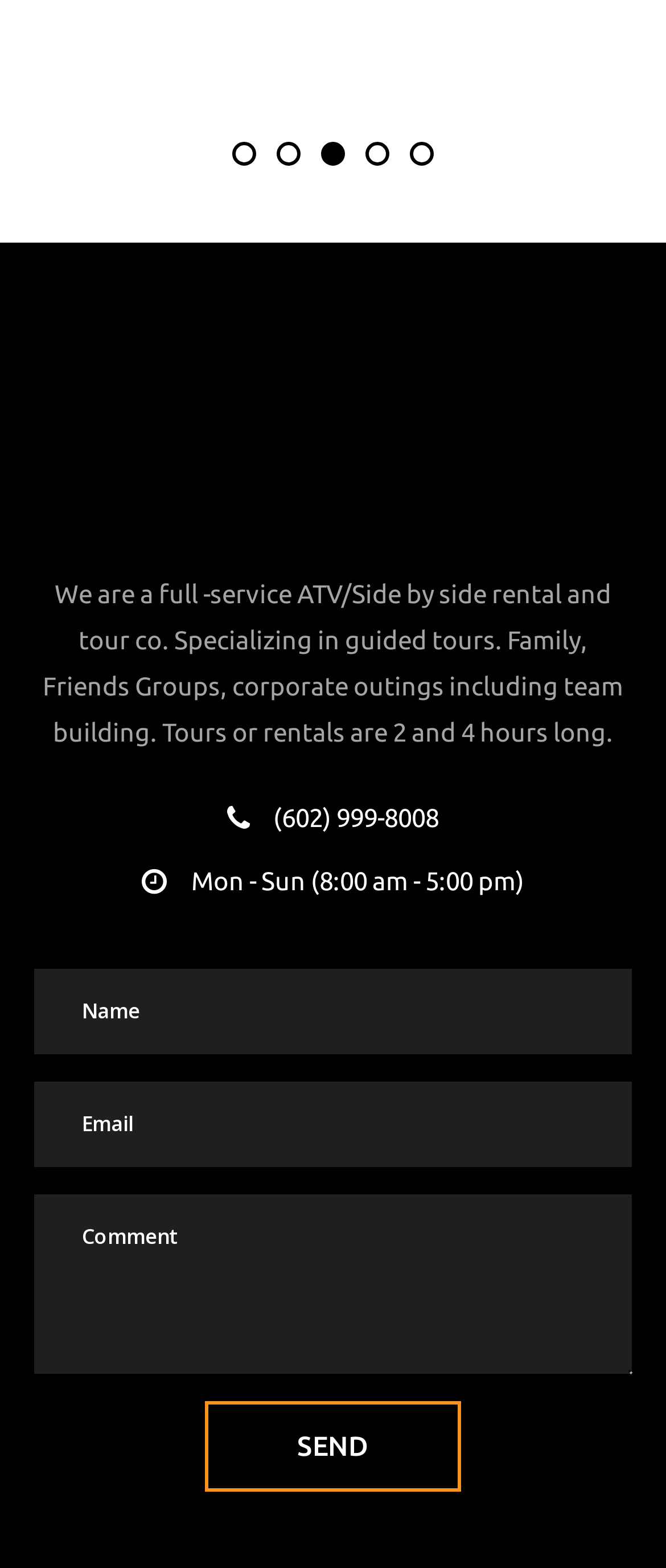What is the minimum information required to submit the contact form?
Please give a detailed and thorough answer to the question, covering all relevant points.

The form has three textboxes: Name, Email, and Comment. The Name and Email textboxes are required, indicating that they are the minimum information needed to submit the contact form.